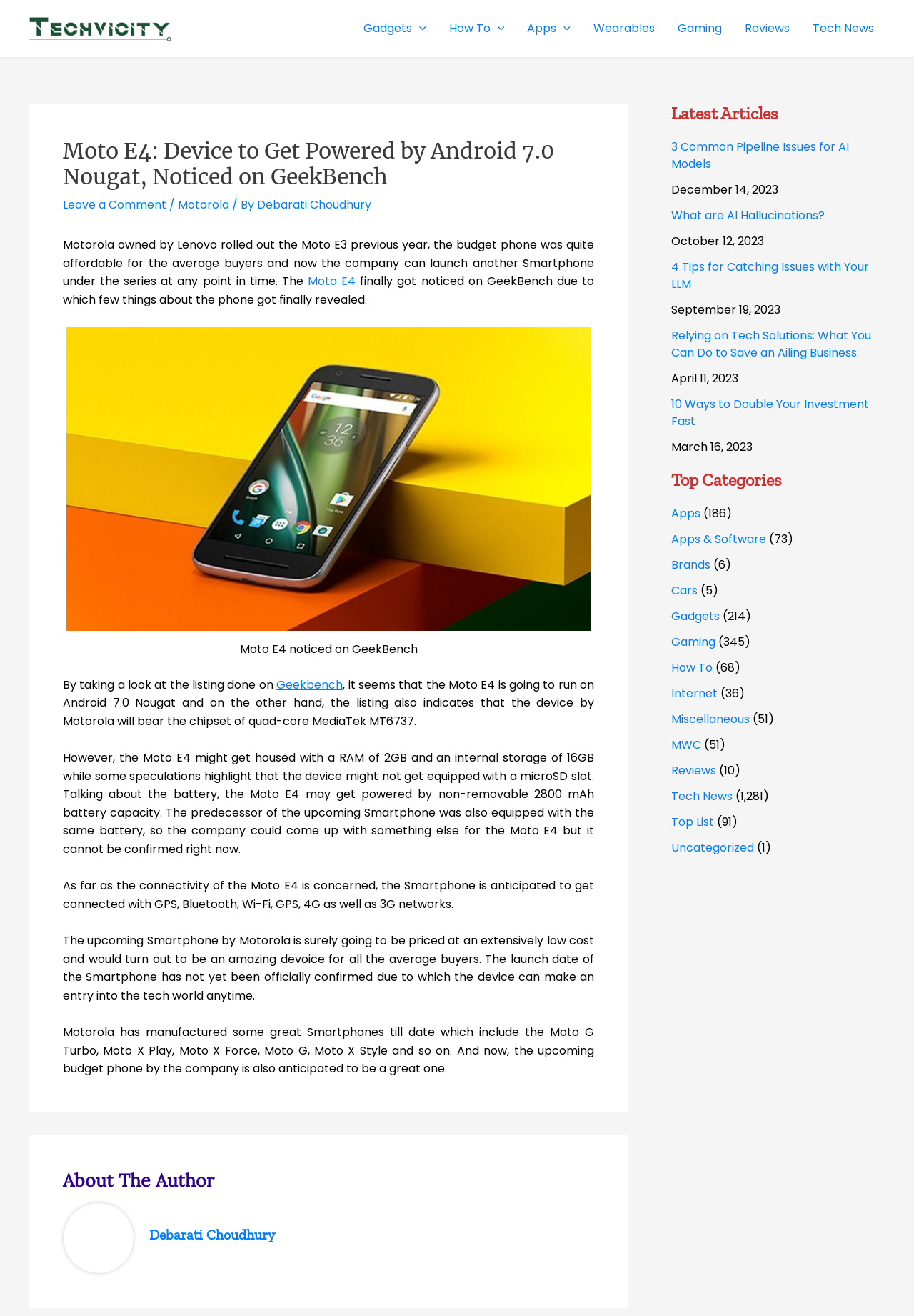Find the bounding box coordinates of the area to click in order to follow the instruction: "Click on the 'TechVicity Logo' link".

[0.031, 0.015, 0.188, 0.027]